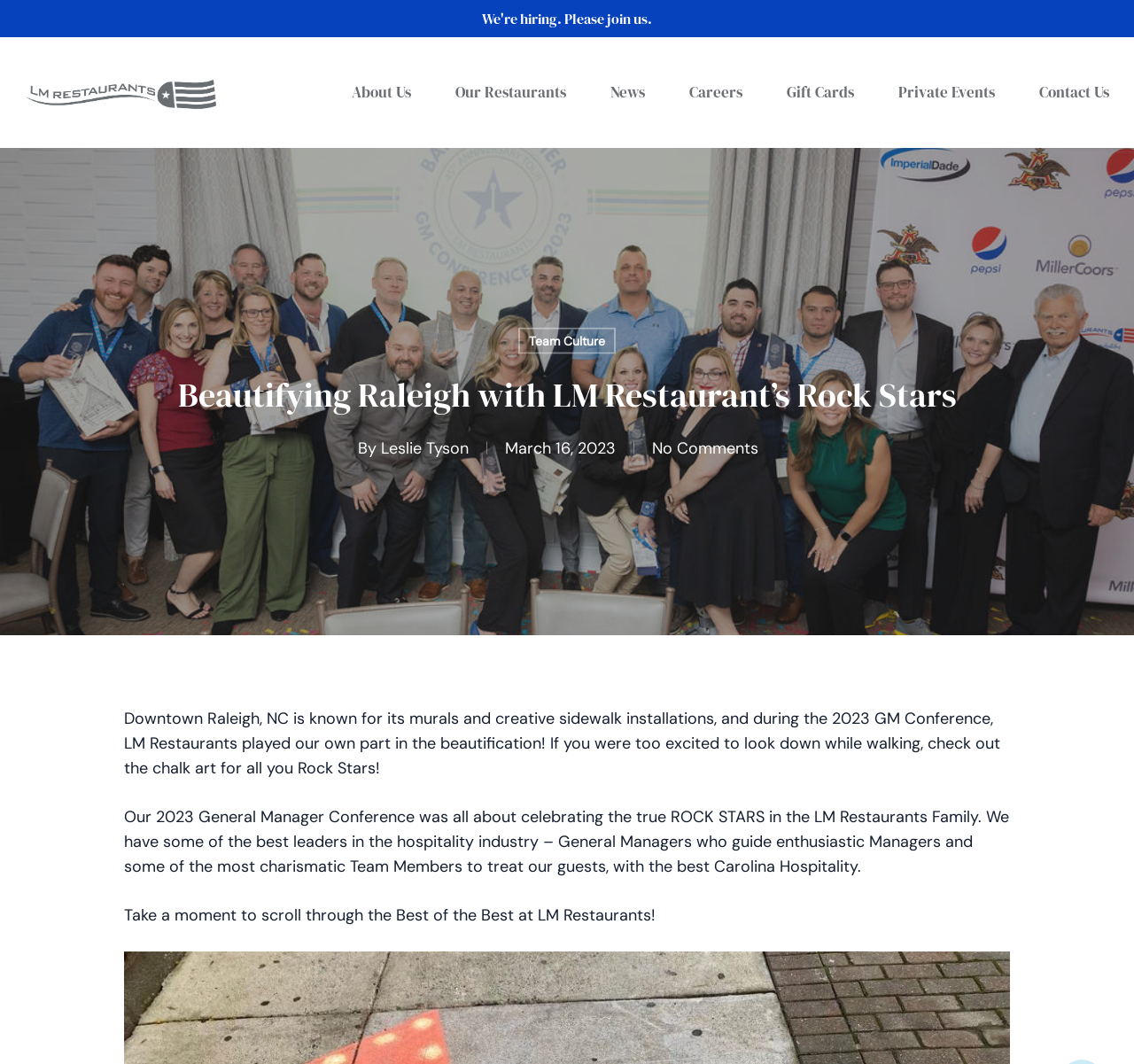Use a single word or phrase to answer the question:
What is the date of the article?

March 16, 2023